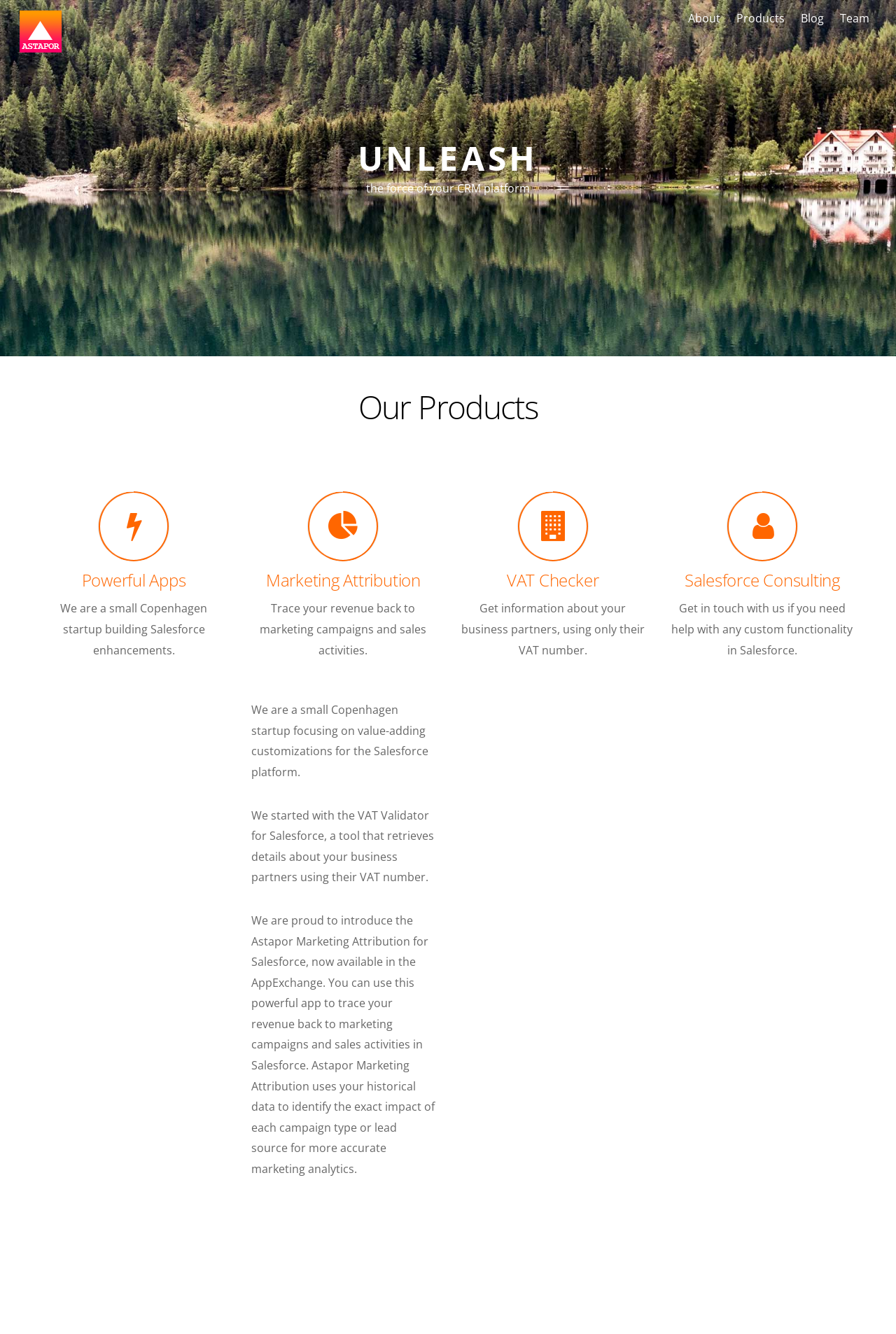Provide a thorough description of this webpage.

The webpage is about Astapor, a small Copenhagen startup that builds powerful Salesforce enhancements. At the top left, there is a logo and a link to the company's homepage. The top navigation bar has links to "About", "Products", "Blog", and "Team" pages. 

Below the navigation bar, there is a large heading "UNLEASH" followed by a subheading "the force of your CRM platform". 

The main content area is divided into sections, each with a heading and a brief description. The first section is "Our Products" with a link to "Powerful Apps". The second section is "Powerful Apps" with a link to the same page. 

There are three product sections: "Marketing Attribution", "VAT Checker", and "Salesforce Consulting". Each section has a heading, a brief description, and a link to the respective product page. The "Marketing Attribution" section describes a tool that traces revenue back to marketing campaigns and sales activities. The "VAT Checker" section describes a tool that retrieves information about business partners using their VAT number. The "Salesforce Consulting" section offers custom functionality help in Salesforce.

At the bottom of the page, there is a call-to-action to download Astapor's powerful Salesforce enhancements, with a "DOWNLOAD NOW" button.